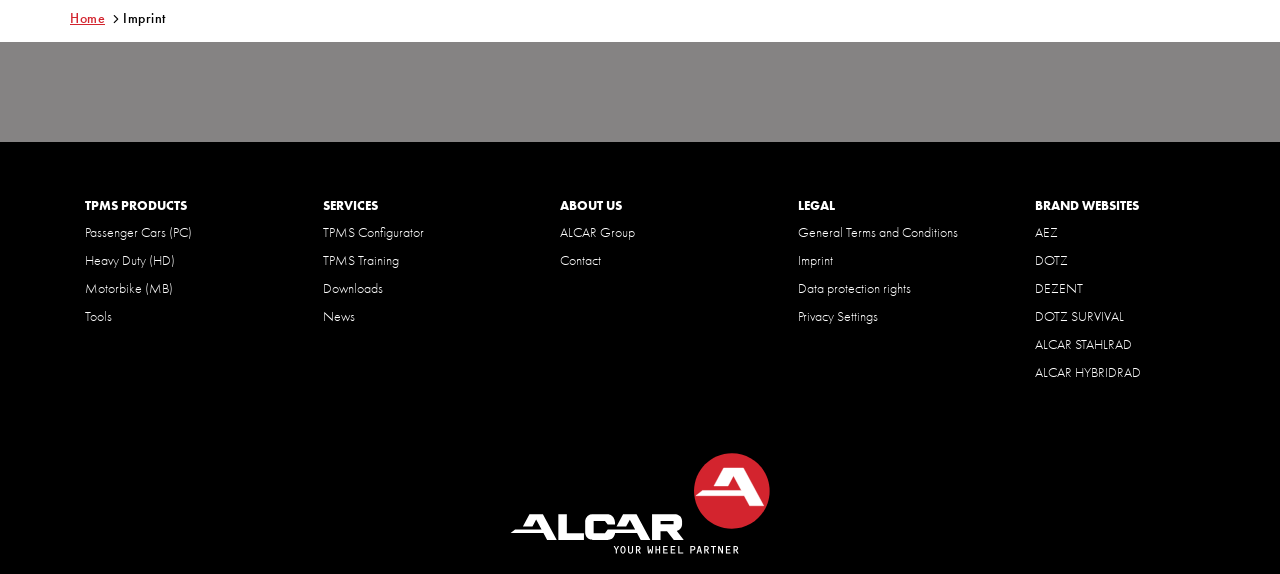Could you highlight the region that needs to be clicked to execute the instruction: "Explore SERVICES"?

[0.252, 0.344, 0.295, 0.373]